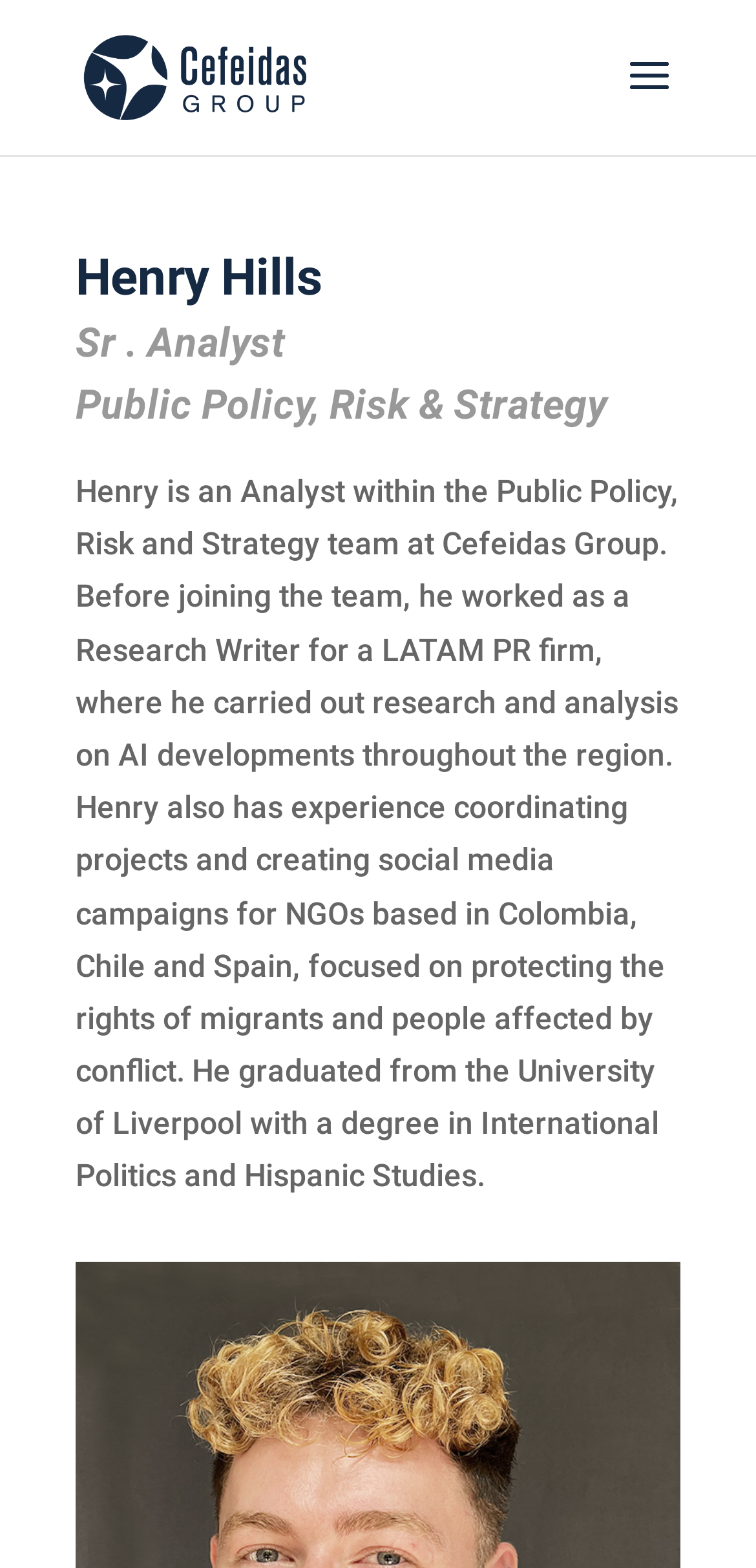Find the bounding box coordinates for the HTML element described in this sentence: "alt="Cefeidas Group"". Provide the coordinates as four float numbers between 0 and 1, in the format [left, top, right, bottom].

[0.11, 0.036, 0.405, 0.06]